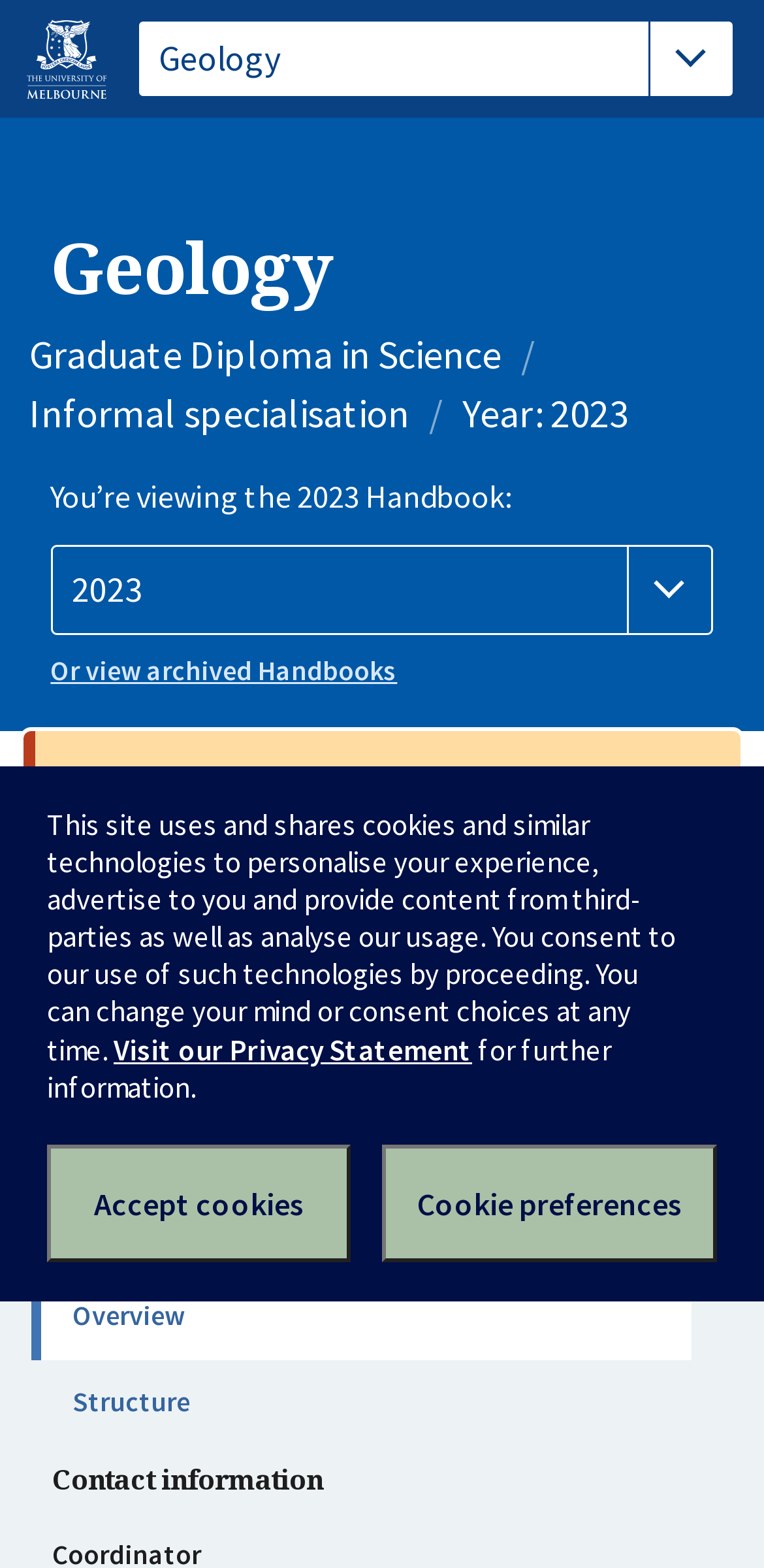What is the current handbook year?
Please provide a single word or phrase in response based on the screenshot.

2023